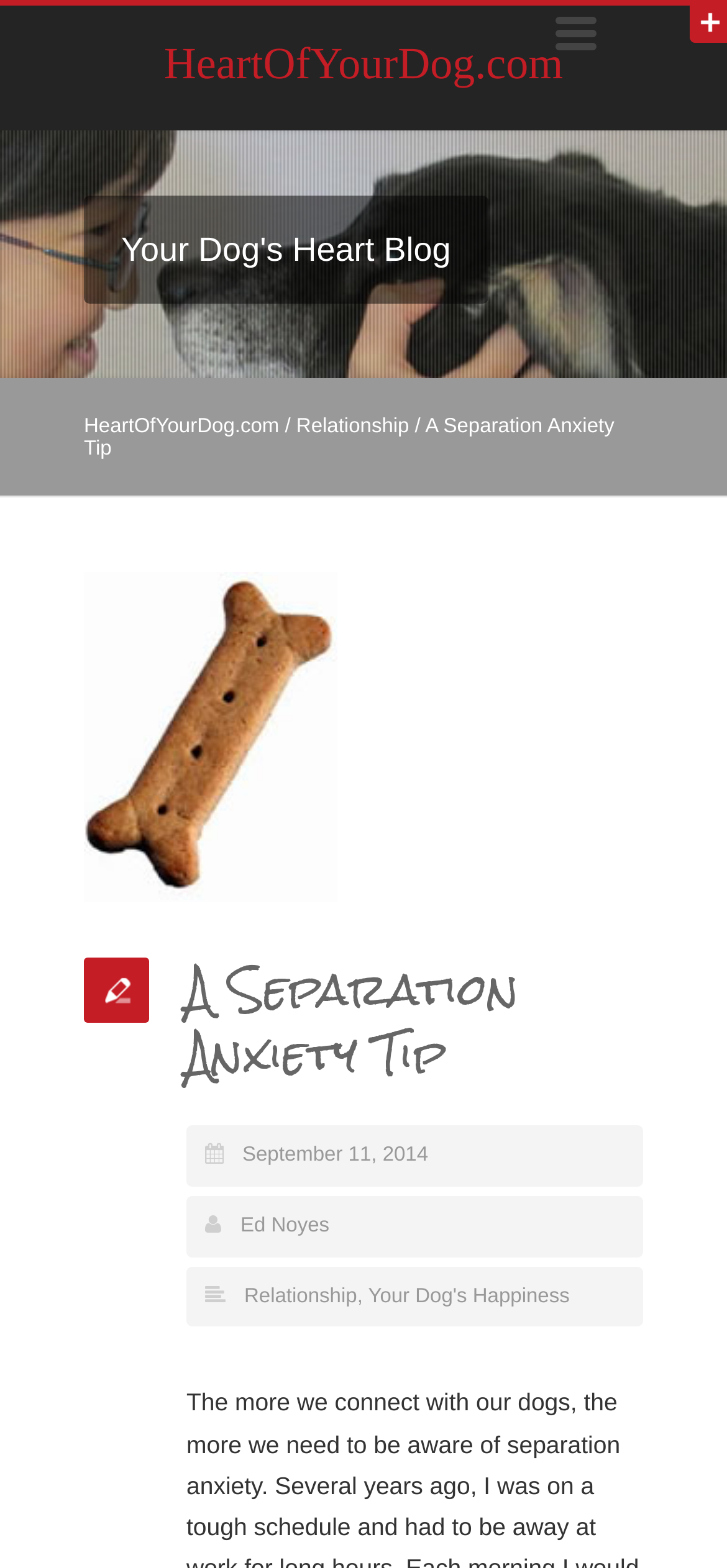What is the name of the author of the article? Refer to the image and provide a one-word or short phrase answer.

Ed Noyes